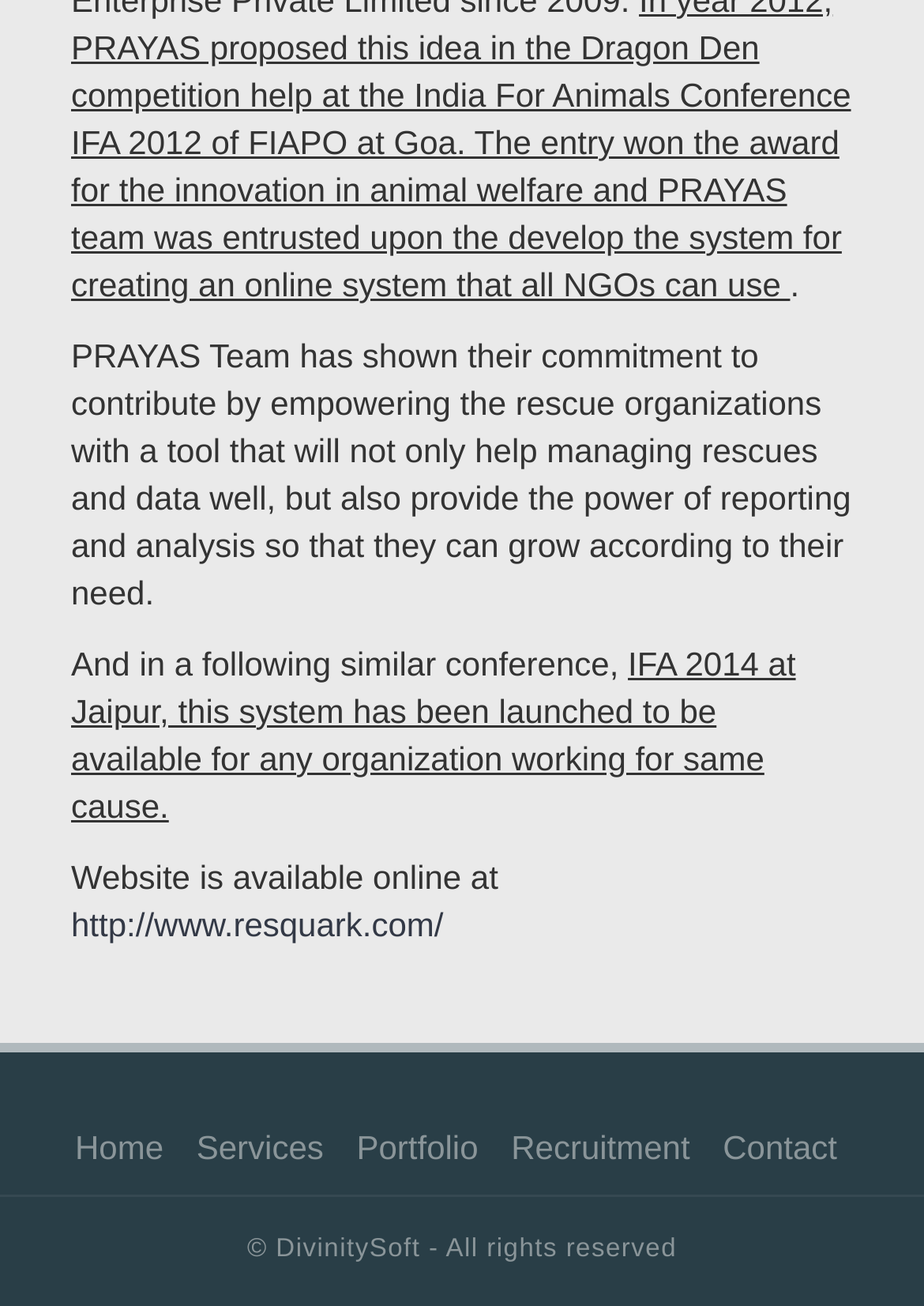Refer to the image and answer the question with as much detail as possible: What was the event where the system was launched?

According to the text, the system was launched at the IFA 2014 conference held at Jaipur, where it was made available for any organization working for the same cause.